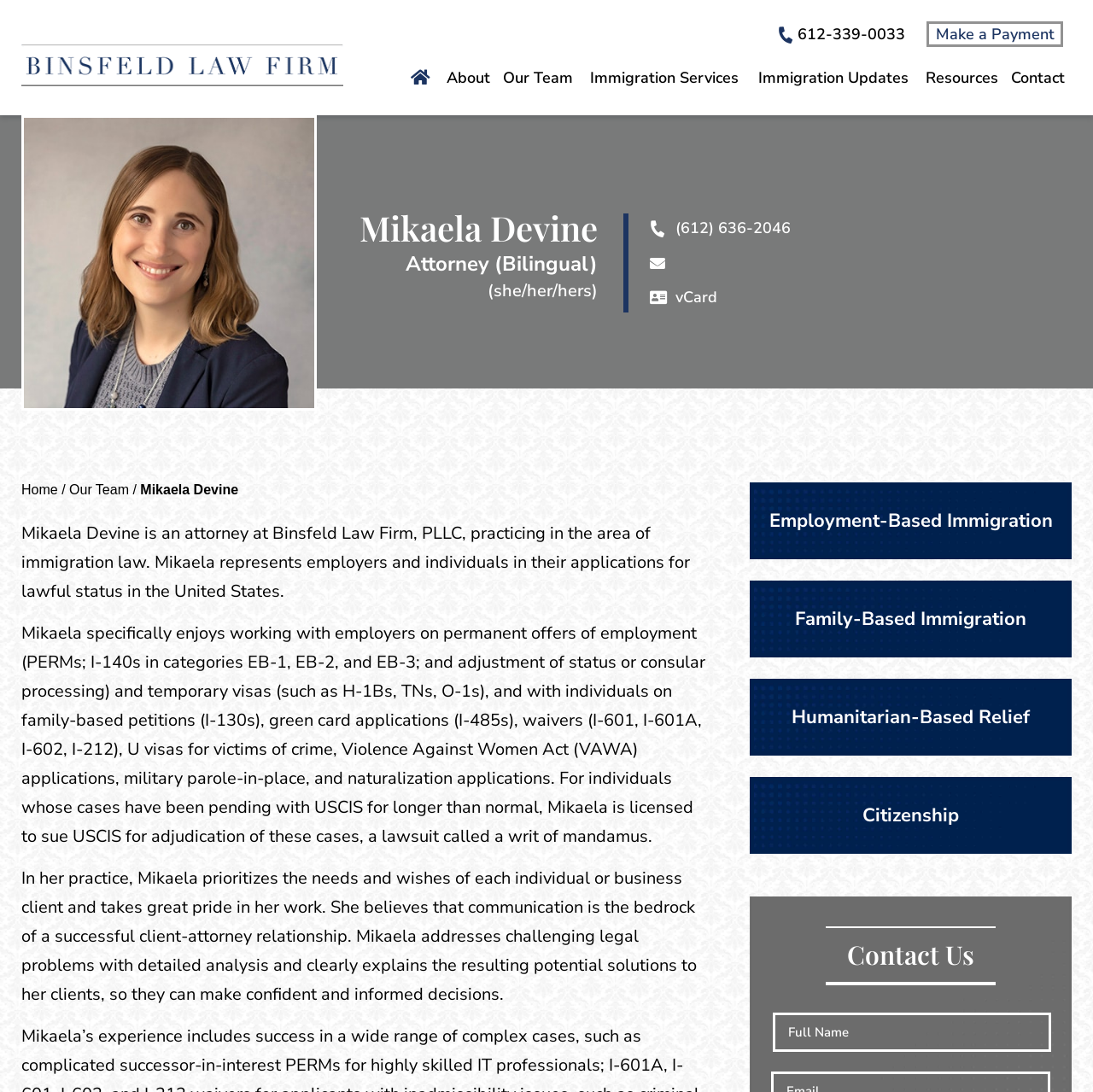Give a complete and precise description of the webpage's appearance.

This webpage is about Mikaela Devine, an immigration attorney at Binsfeld Law Firm, PLLC. At the top of the page, there is a logo of Binsfeld Law Firm, PLLC, which is an image with a link to the firm's website. Next to the logo, there is a phone number and a "Make a Payment" link. Below these elements, there is a navigation menu with links to various sections of the website, including "Home", "About", "Our Team", "Immigration Services", "Immigration Updates", "Resources", and "Contact".

On the left side of the page, there is a profile image of Mikaela Devine. Above the image, there is a heading with her name, and below it, there is a link indicating that she is an attorney and bilingual. Her contact information, including her phone number and a vCard link, is also provided.

The main content of the page is a biography of Mikaela Devine, which describes her practice areas and expertise in immigration law. The text is divided into three paragraphs, with the first paragraph introducing her as an attorney at Binsfeld Law Firm, PLLC, and the second and third paragraphs detailing her specific areas of practice.

Below the biography, there are four links to specific areas of immigration law, including employment-based immigration, family-based immigration, humanitarian-based relief, and citizenship. Further down, there is a "Contact Us" section with a form that allows users to input their full name and other information.

Overall, the webpage is well-organized and easy to navigate, with clear headings and concise text that effectively communicates Mikaela Devine's expertise and services as an immigration attorney.